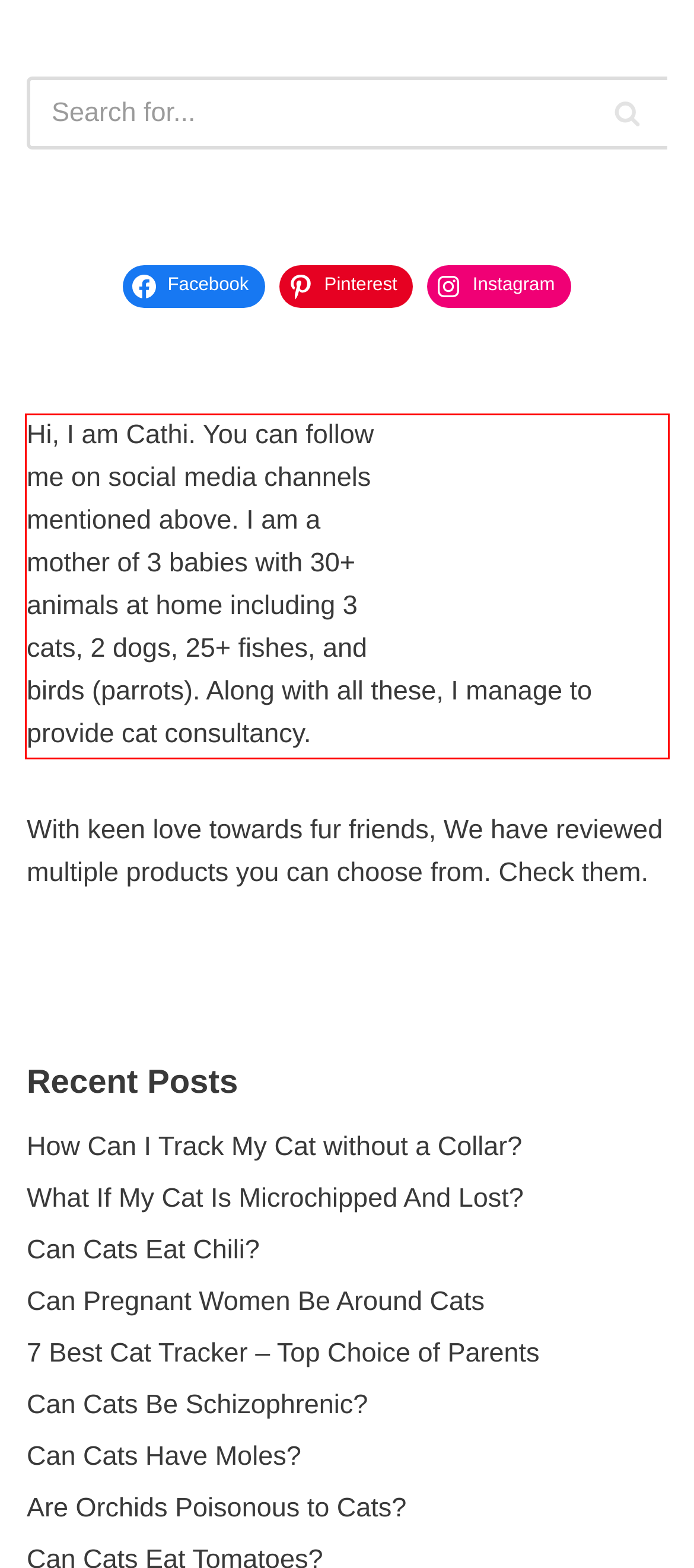Observe the screenshot of the webpage, locate the red bounding box, and extract the text content within it.

Hi, I am Cathi. You can follow me on social media channels mentioned above. I am a mother of 3 babies with 30+ animals at home including 3 cats, 2 dogs, 25+ fishes, and birds (parrots). Along with all these, I manage to provide cat consultancy.